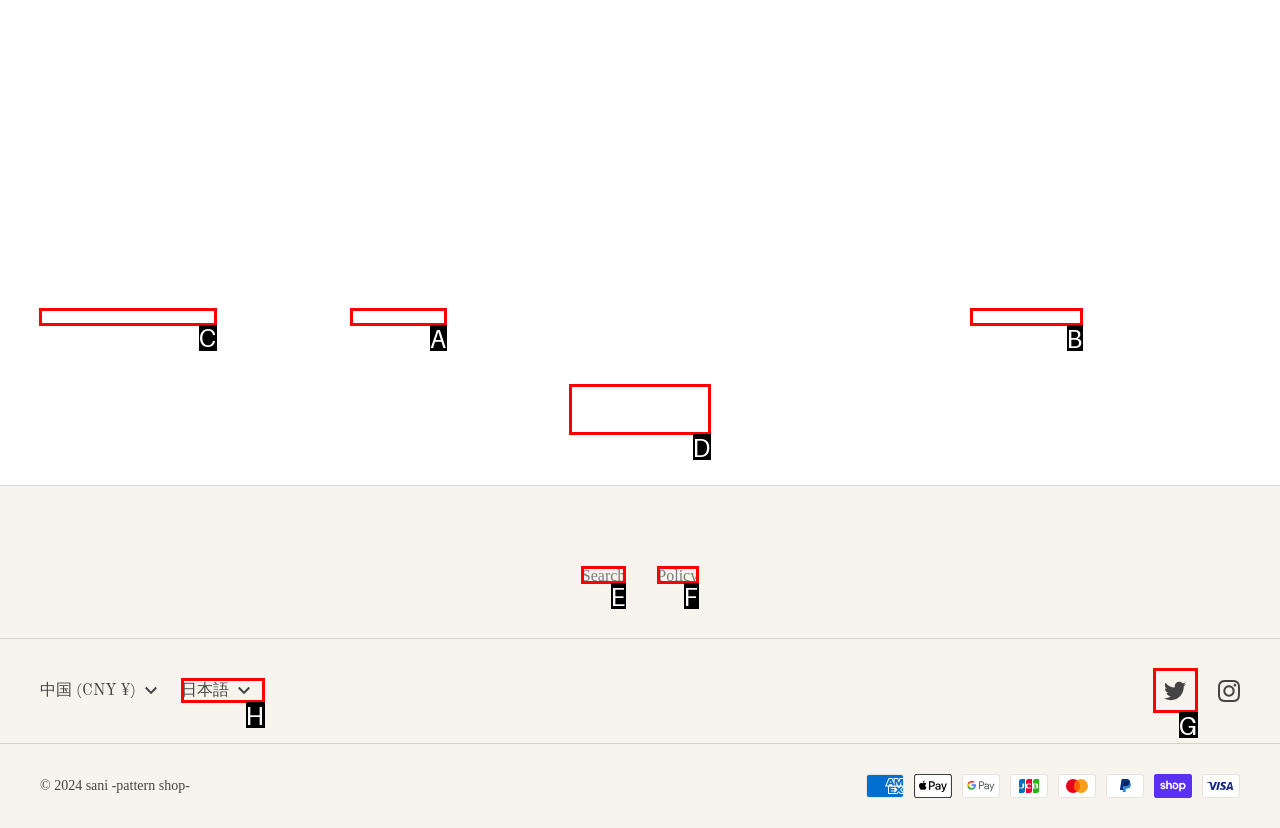Identify the HTML element you need to click to achieve the task: View product details of マンダリンカラーシャツ. Respond with the corresponding letter of the option.

C